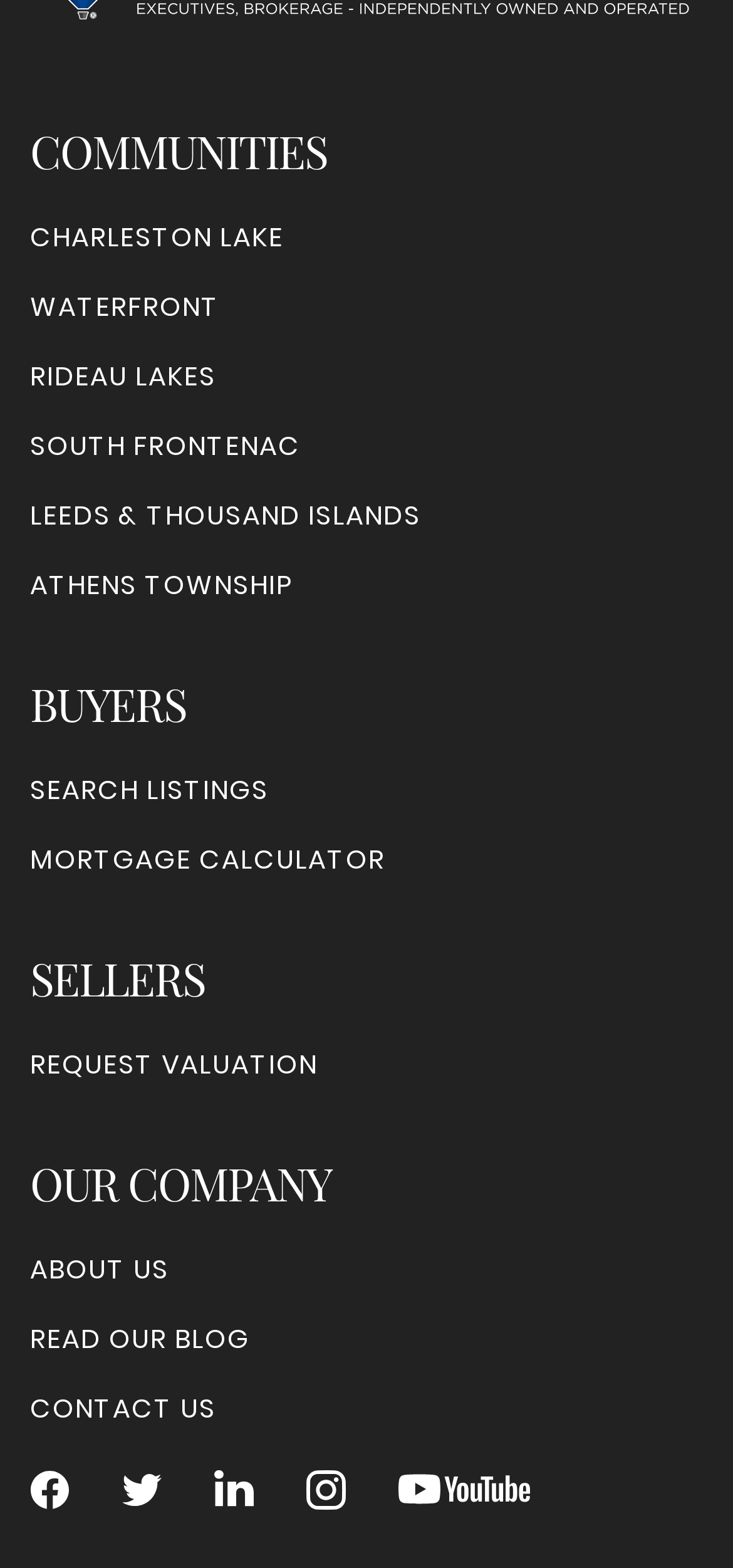Respond to the question below with a single word or phrase:
What is the purpose of the 'OUR COMPANY' section?

To provide company information